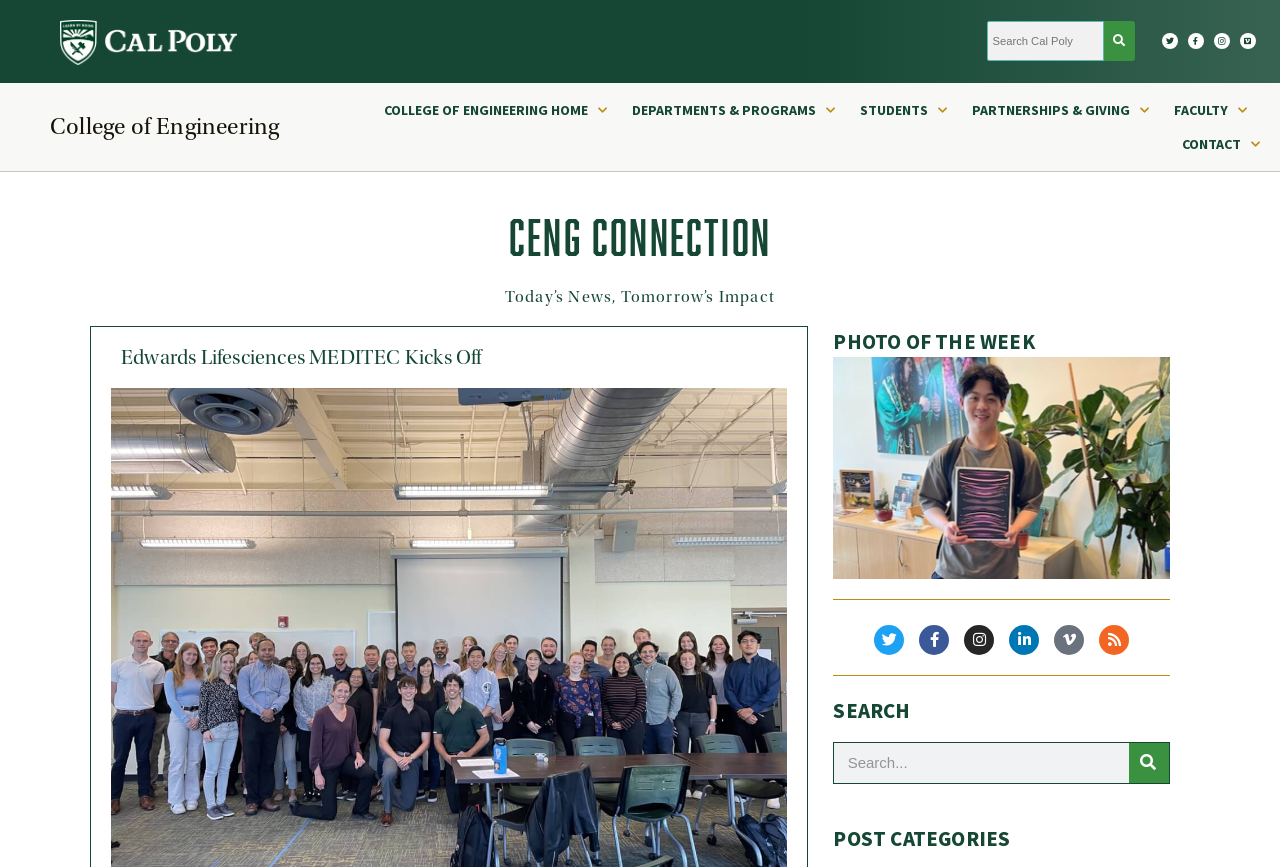Identify the bounding box coordinates of the clickable region necessary to fulfill the following instruction: "Search Cal Poly". The bounding box coordinates should be four float numbers between 0 and 1, i.e., [left, top, right, bottom].

[0.771, 0.025, 0.862, 0.071]